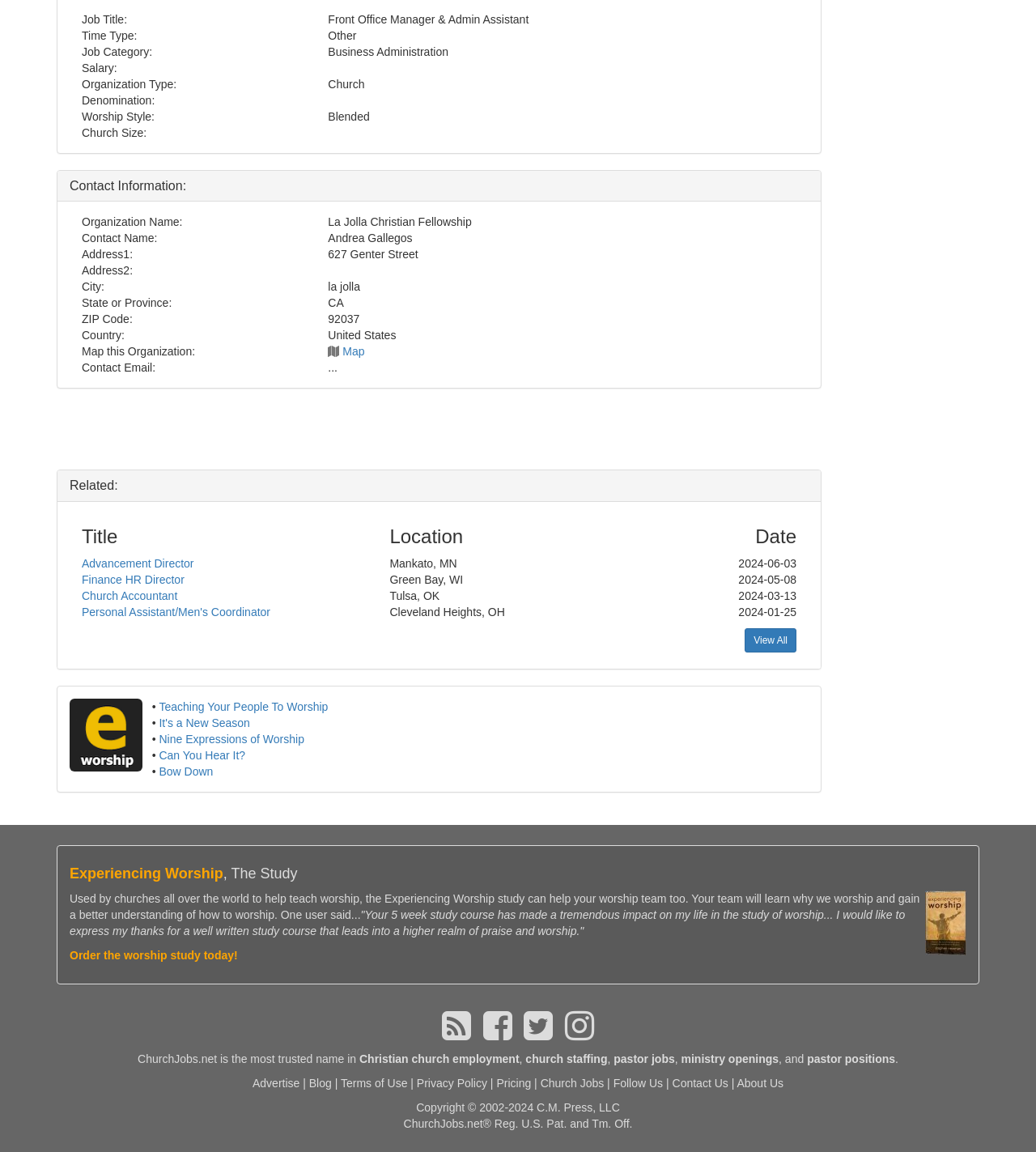From the screenshot, find the bounding box of the UI element matching this description: "Teaching Your People To Worship". Supply the bounding box coordinates in the form [left, top, right, bottom], each a float between 0 and 1.

[0.153, 0.608, 0.317, 0.619]